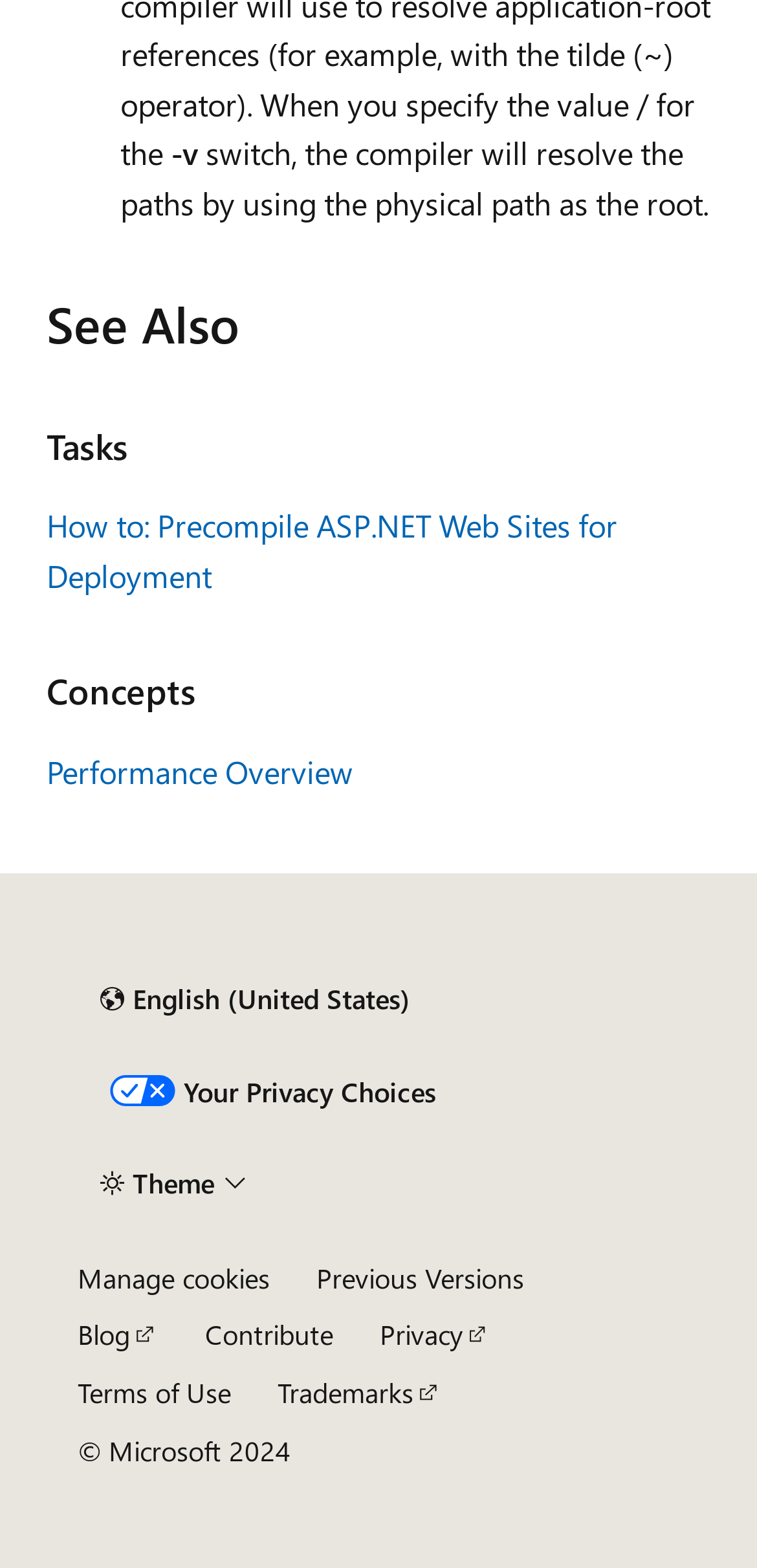Please answer the following question using a single word or phrase: 
What is the title of the first section?

See Also